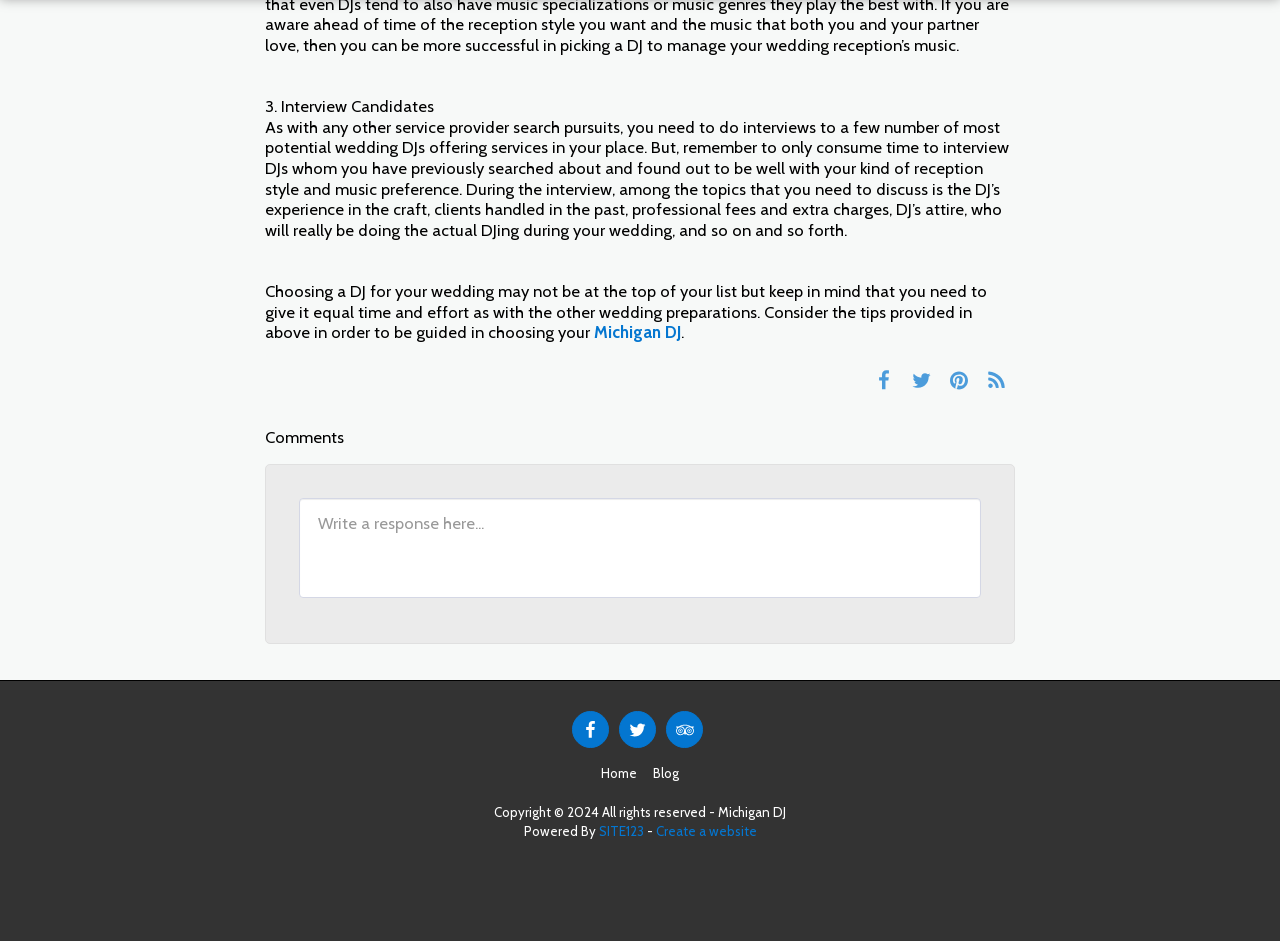Find the bounding box coordinates of the element to click in order to complete this instruction: "Visit best deals page". The bounding box coordinates must be four float numbers between 0 and 1, denoted as [left, top, right, bottom].

None